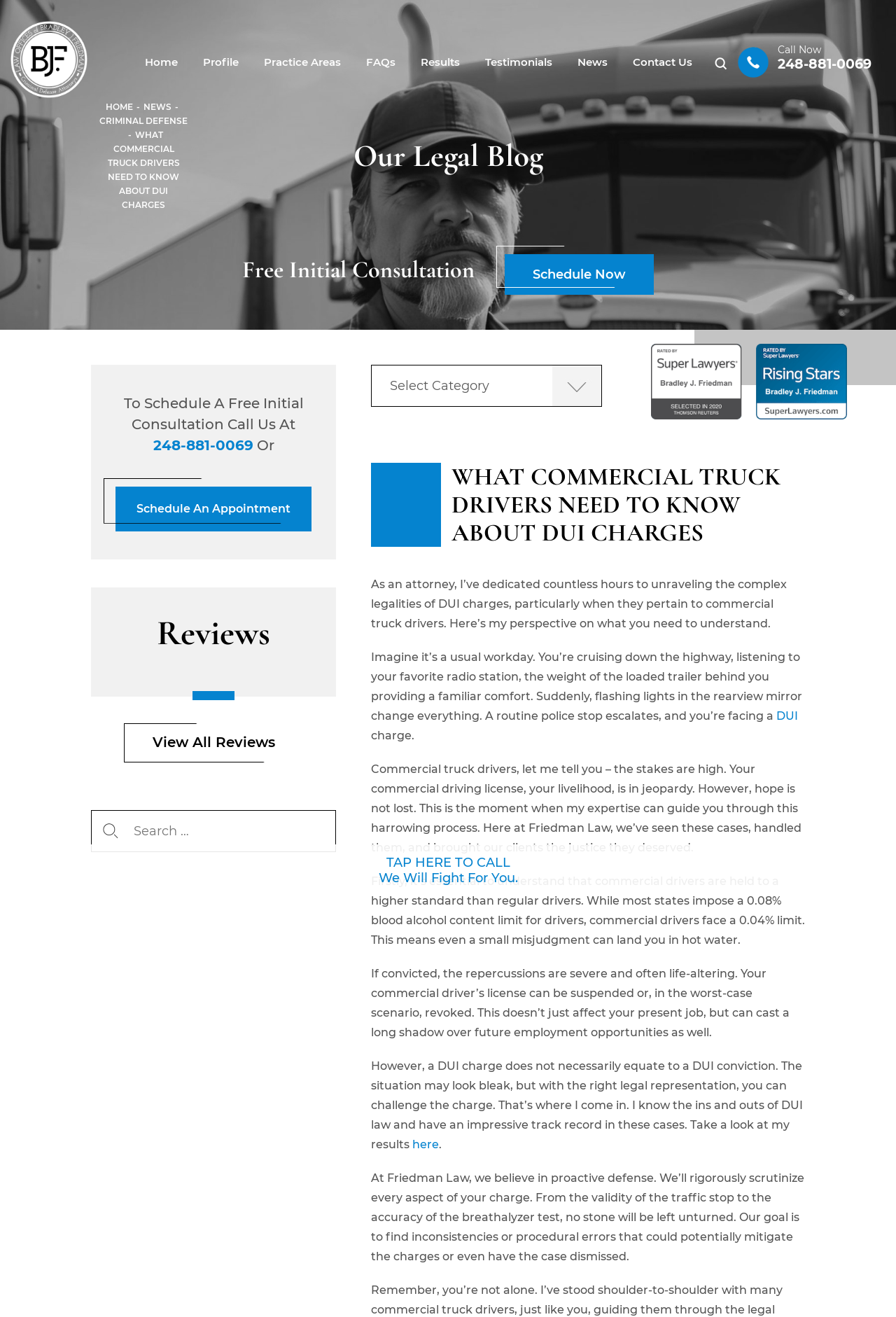Show the bounding box coordinates of the element that should be clicked to complete the task: "Call the phone number".

[0.868, 0.043, 0.973, 0.055]